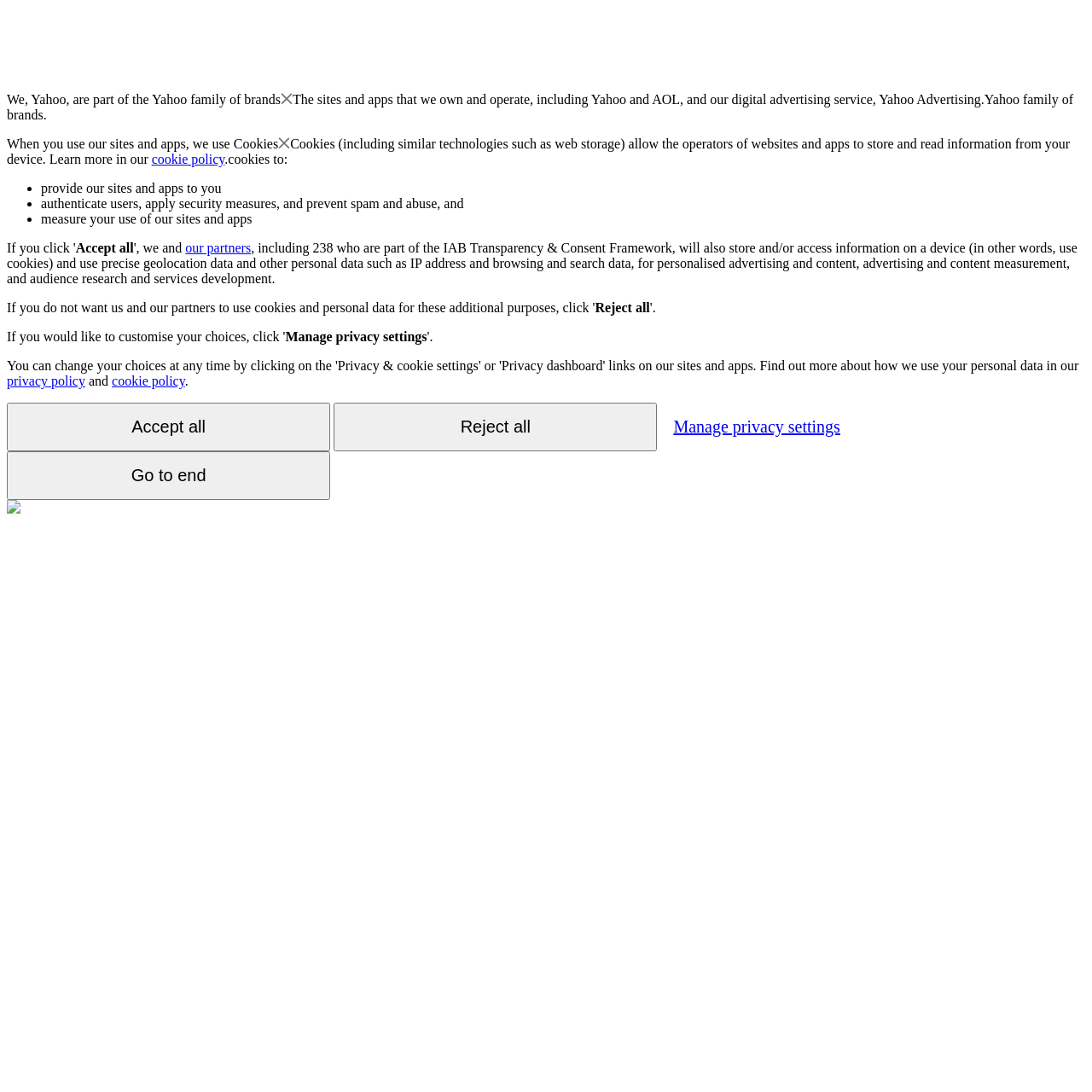Find the bounding box coordinates for the element that must be clicked to complete the instruction: "Click the 'Accept all' button". The coordinates should be four float numbers between 0 and 1, indicated as [left, top, right, bottom].

[0.069, 0.22, 0.122, 0.234]